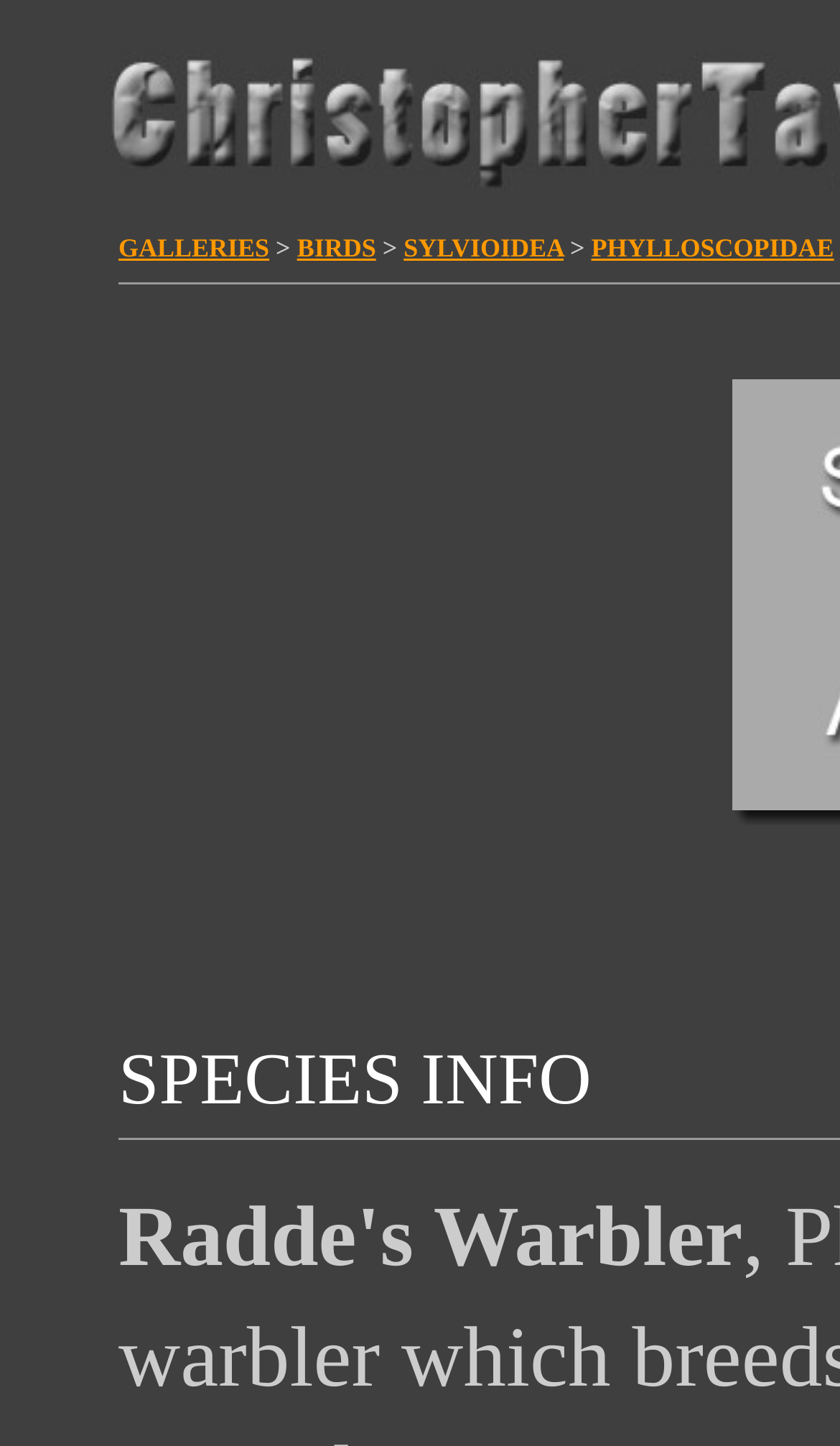Answer the question below using just one word or a short phrase: 
Is the website created by a single photographer?

Yes